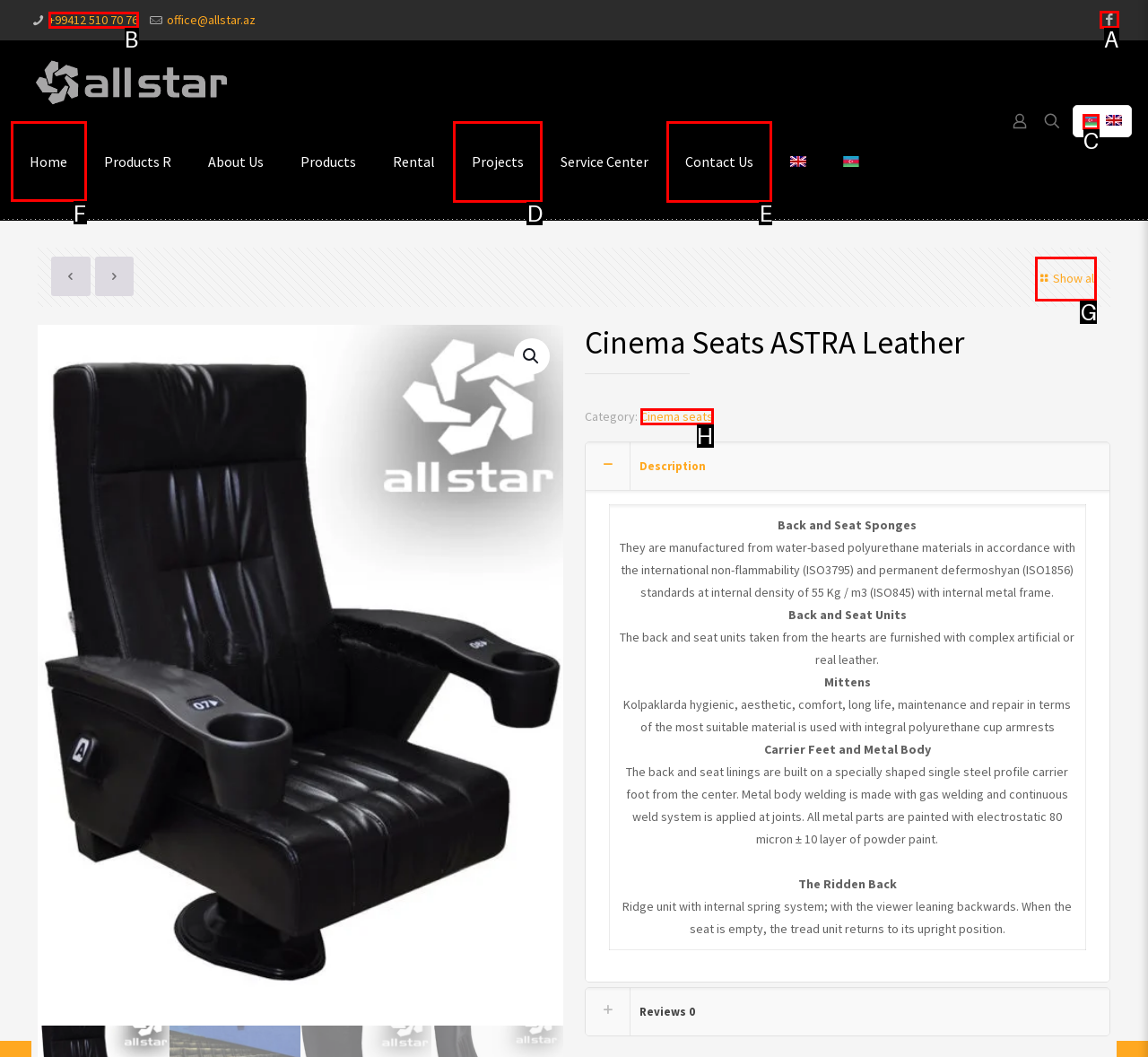Which HTML element should be clicked to complete the task: Enter your name? Answer with the letter of the corresponding option.

None